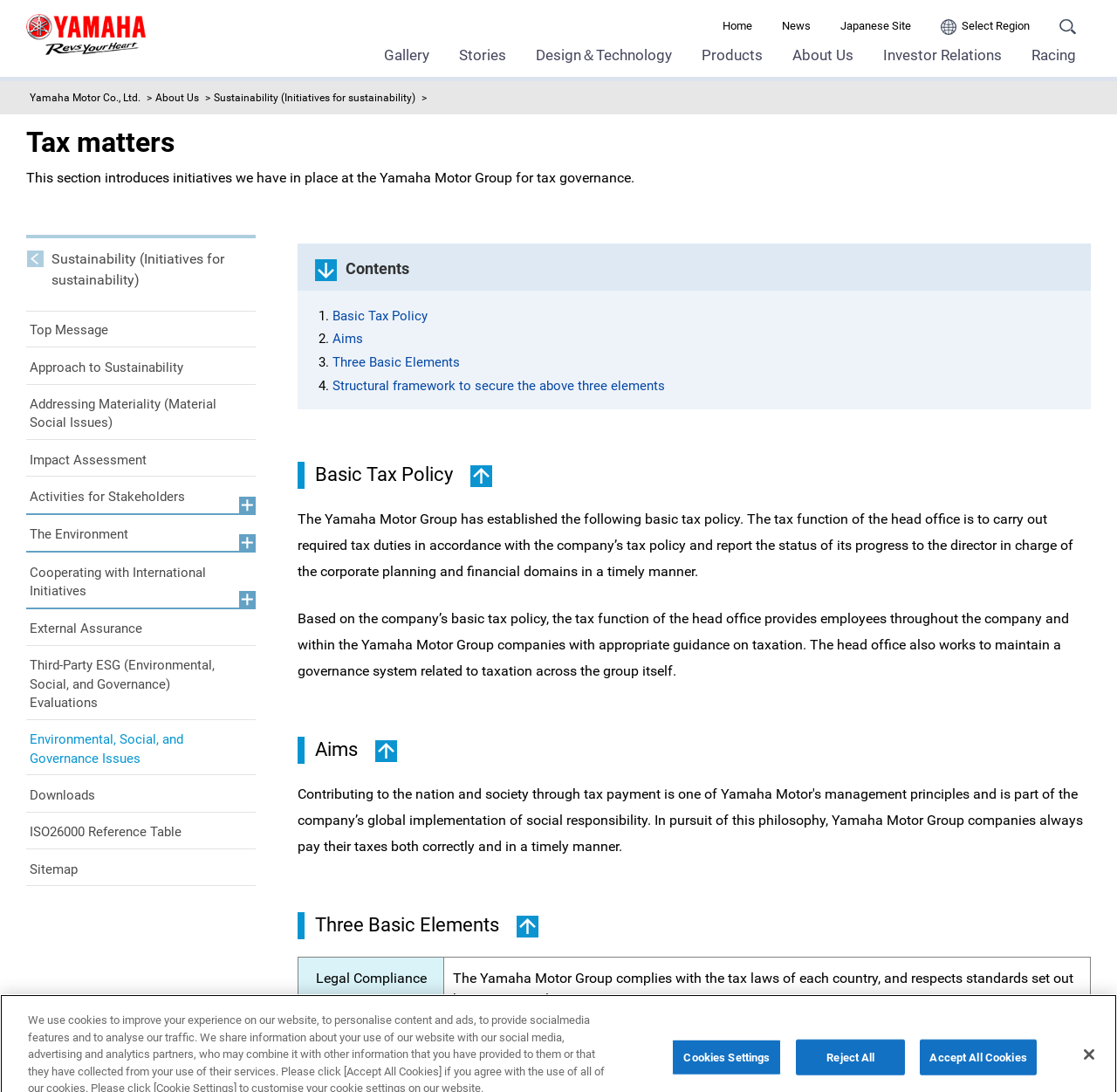What is the company's tax policy?
Look at the screenshot and provide an in-depth answer.

The company's tax policy is introduced in this section, which is the basic tax policy. This policy is established by the Yamaha Motor Group and is carried out by the tax function of the head office.